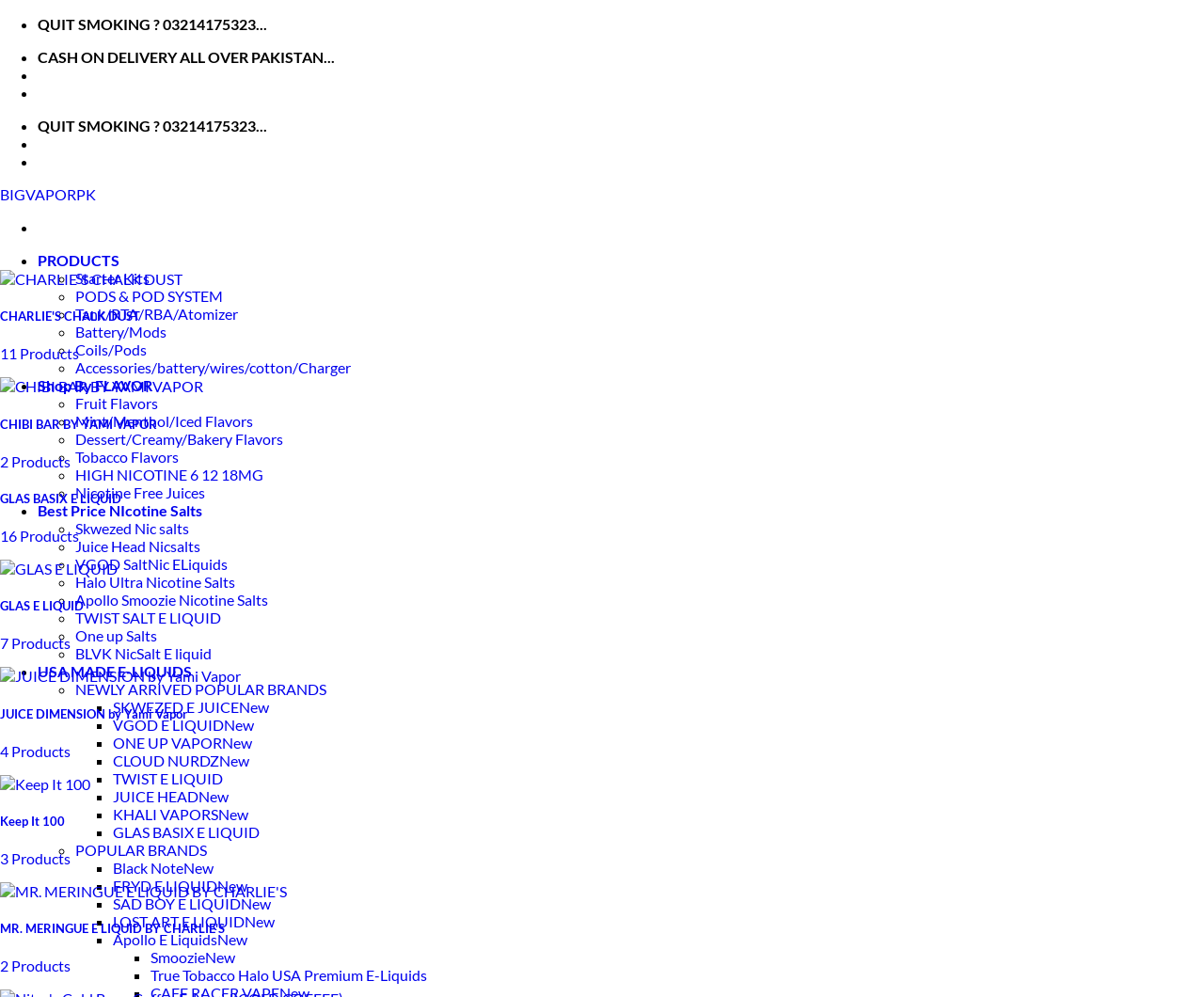Provide the bounding box coordinates in the format (top-left x, top-left y, bottom-right x, bottom-right y). All values are floating point numbers between 0 and 1. Determine the bounding box coordinate of the UI element described as: LOST ART E LIQUID

[0.094, 0.915, 0.228, 0.933]